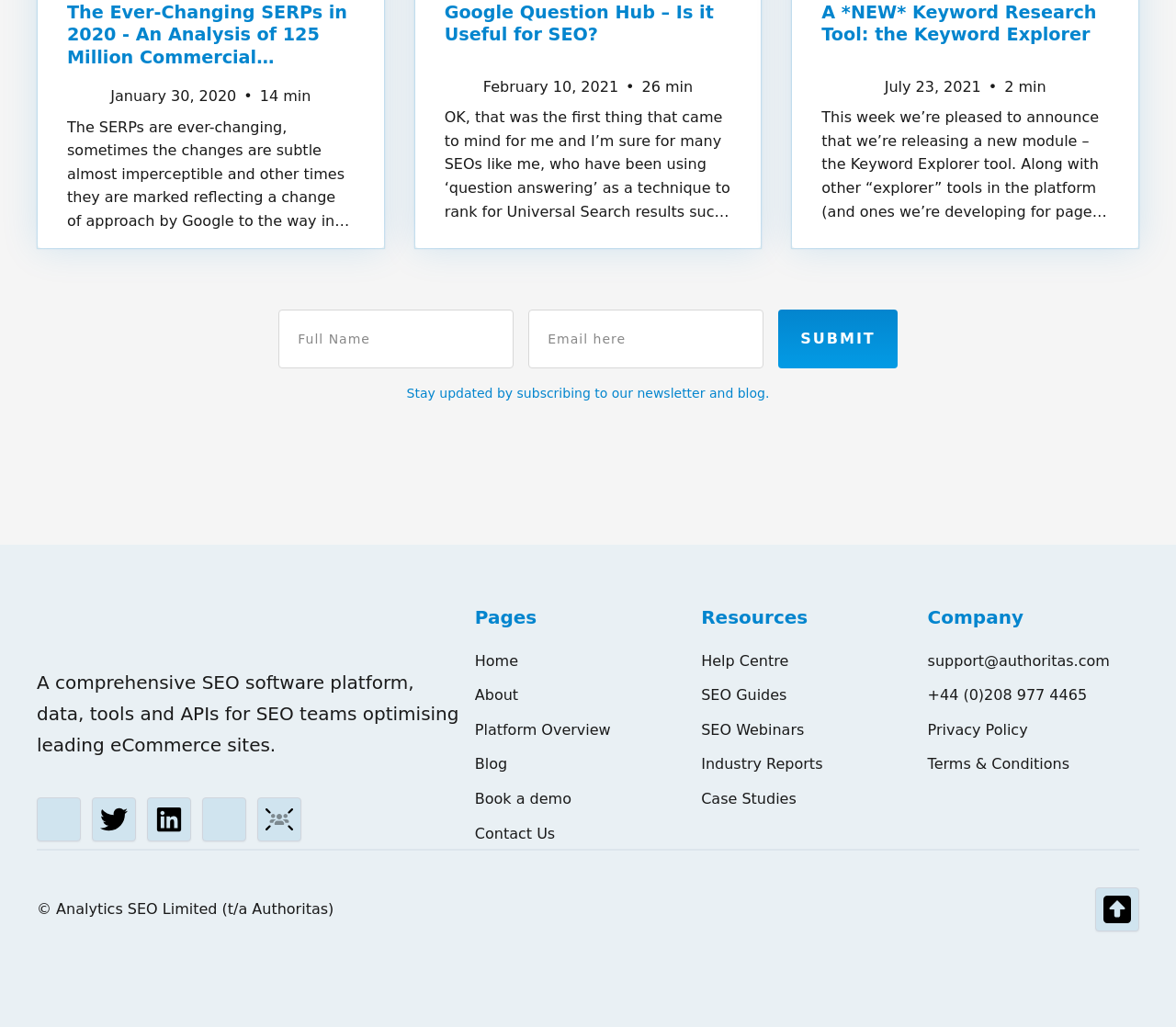What is the name of the company that owns Authoritas?
Refer to the image and provide a detailed answer to the question.

The static text '© Analytics SEO Limited (t/a Authoritas)' at the bottom of the page indicates that the company that owns Authoritas is Analytics SEO Limited, which trades as Authoritas.